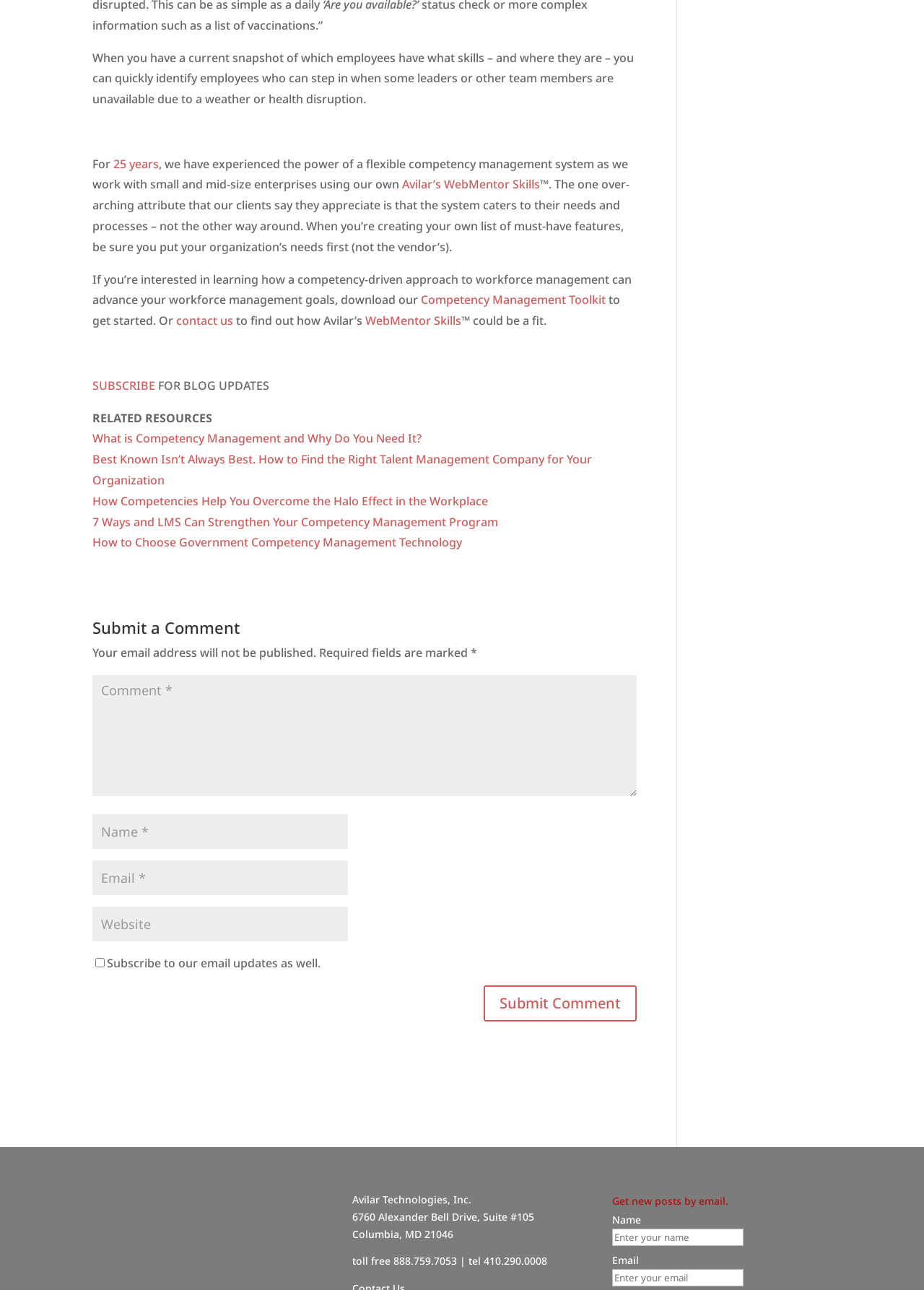What is the 'Competency Management Toolkit'?
Provide a fully detailed and comprehensive answer to the question.

The 'Competency Management Toolkit' is a downloadable resource mentioned on the webpage, which is likely a collection of tools and guides to help organizations implement a competency-driven approach to workforce management.